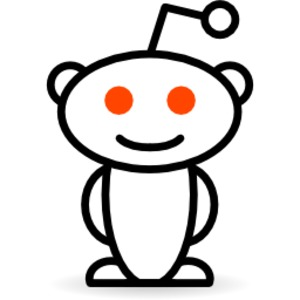Based on the image, please elaborate on the answer to the following question:
What is unique about Snoo's eyes?

The caption highlights that Snoo has 'contrasting orange eyes', which suggests that the eyes are a distinct feature of the mascot and are orange in color.